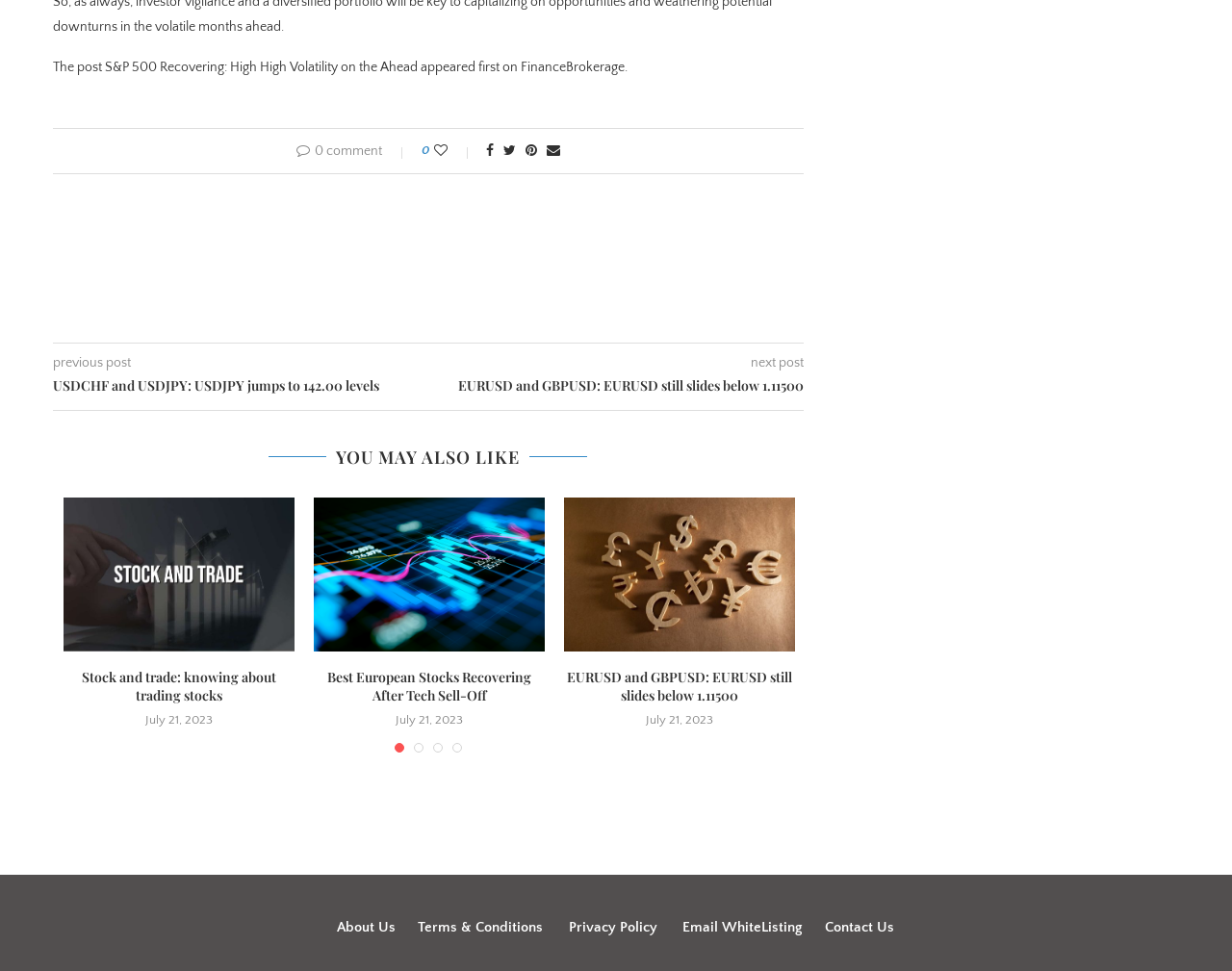Identify the bounding box coordinates of the element that should be clicked to fulfill this task: "Like this post". The coordinates should be provided as four float numbers between 0 and 1, i.e., [left, top, right, bottom].

[0.352, 0.148, 0.384, 0.164]